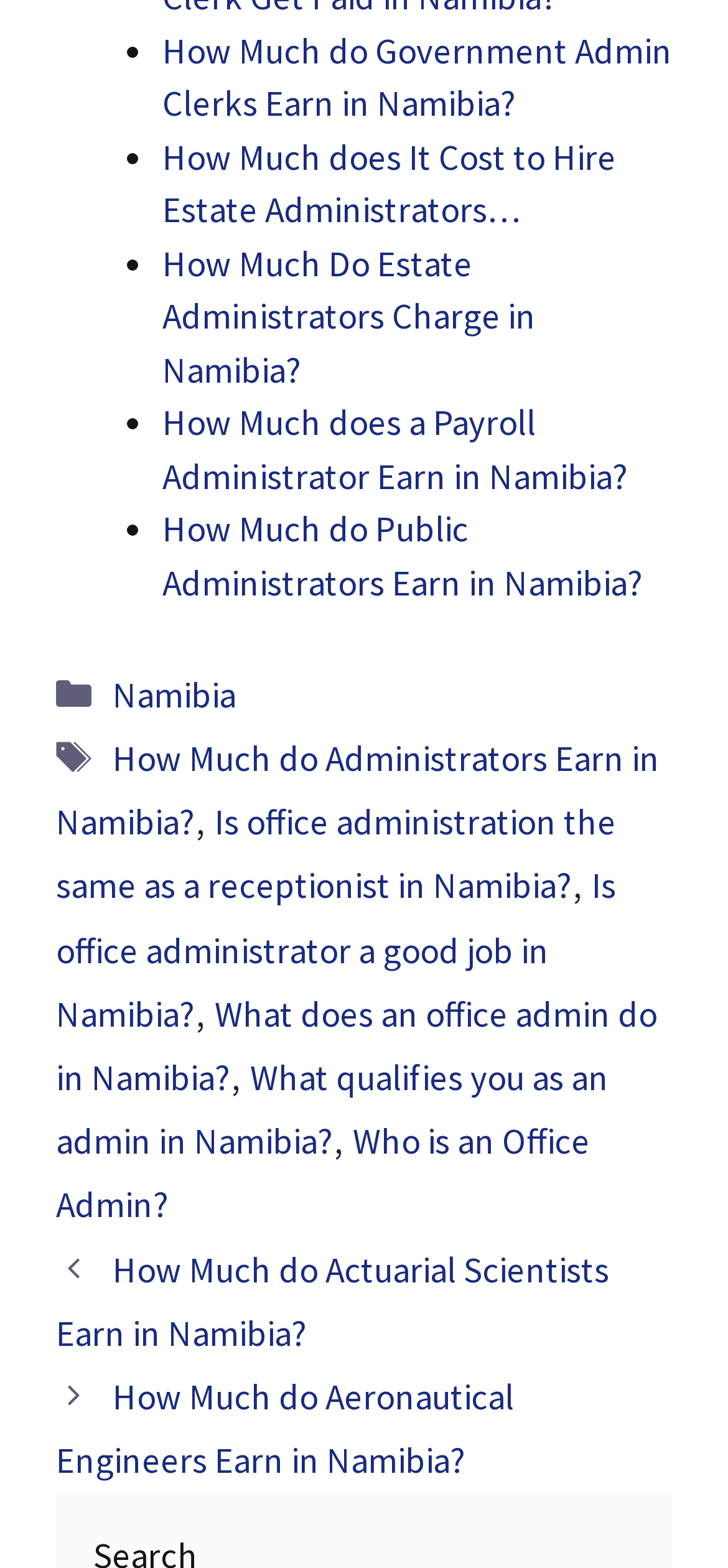Look at the image and write a detailed answer to the question: 
How many links are there in the main section?

The main section contains four links, each starting with 'How Much' and related to administrators' earnings in Namibia.